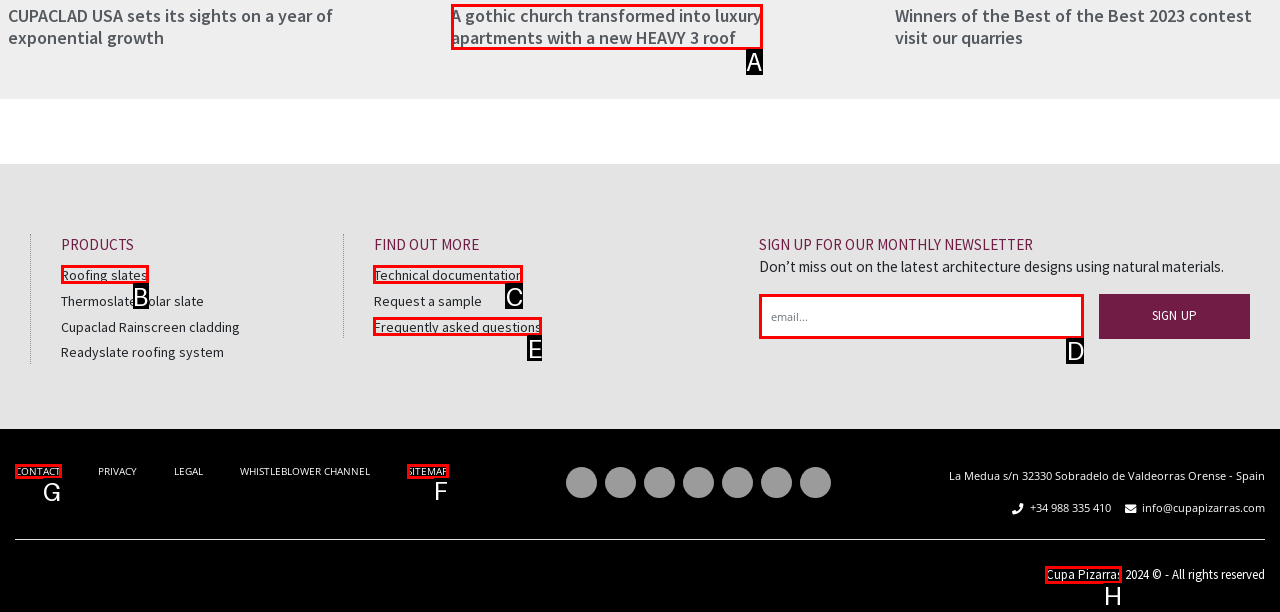Indicate which HTML element you need to click to complete the task: Click on 'CONTACT'. Provide the letter of the selected option directly.

G